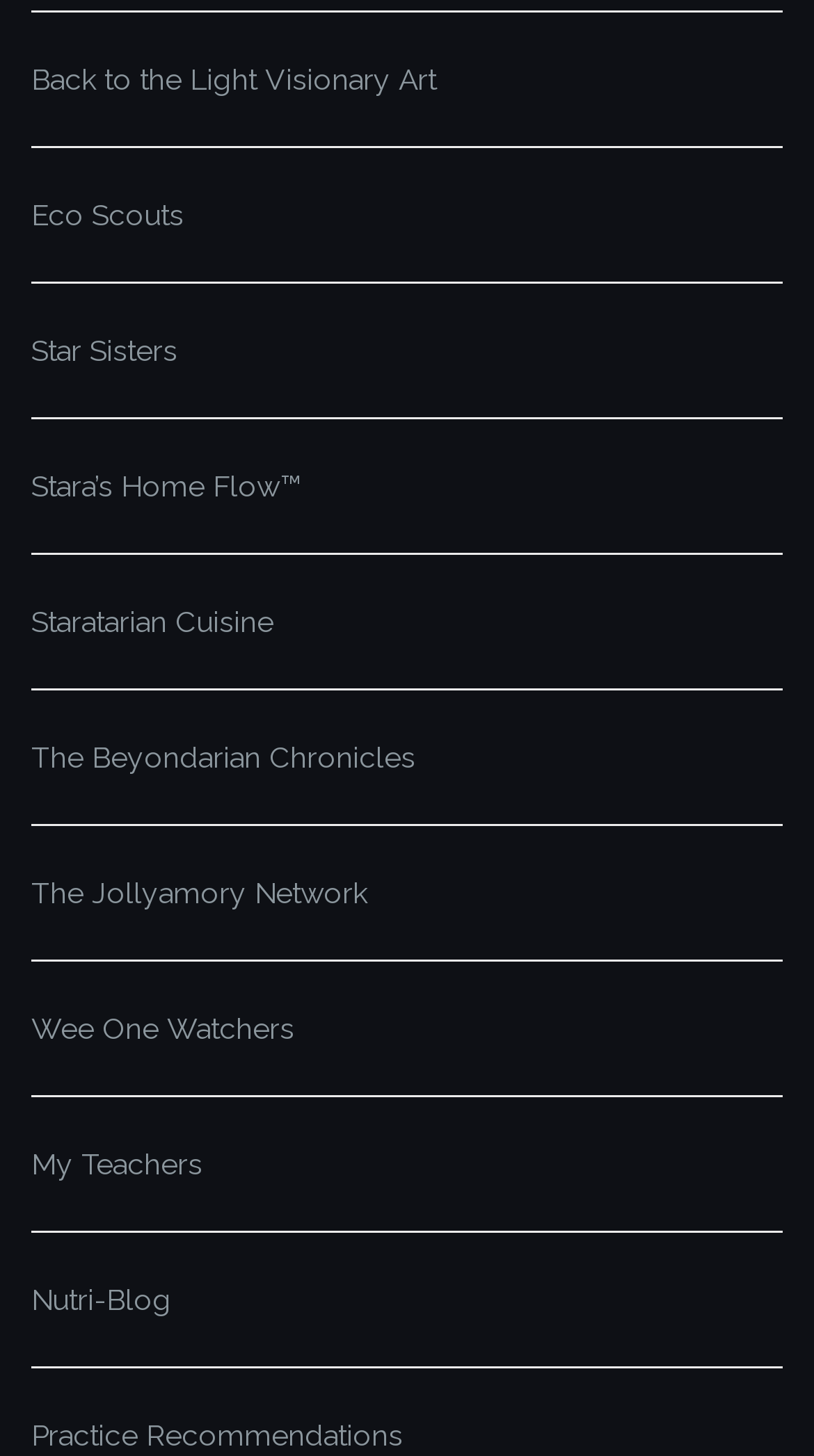Specify the bounding box coordinates for the region that must be clicked to perform the given instruction: "go to Back to the Light Visionary Art".

[0.038, 0.043, 0.536, 0.066]